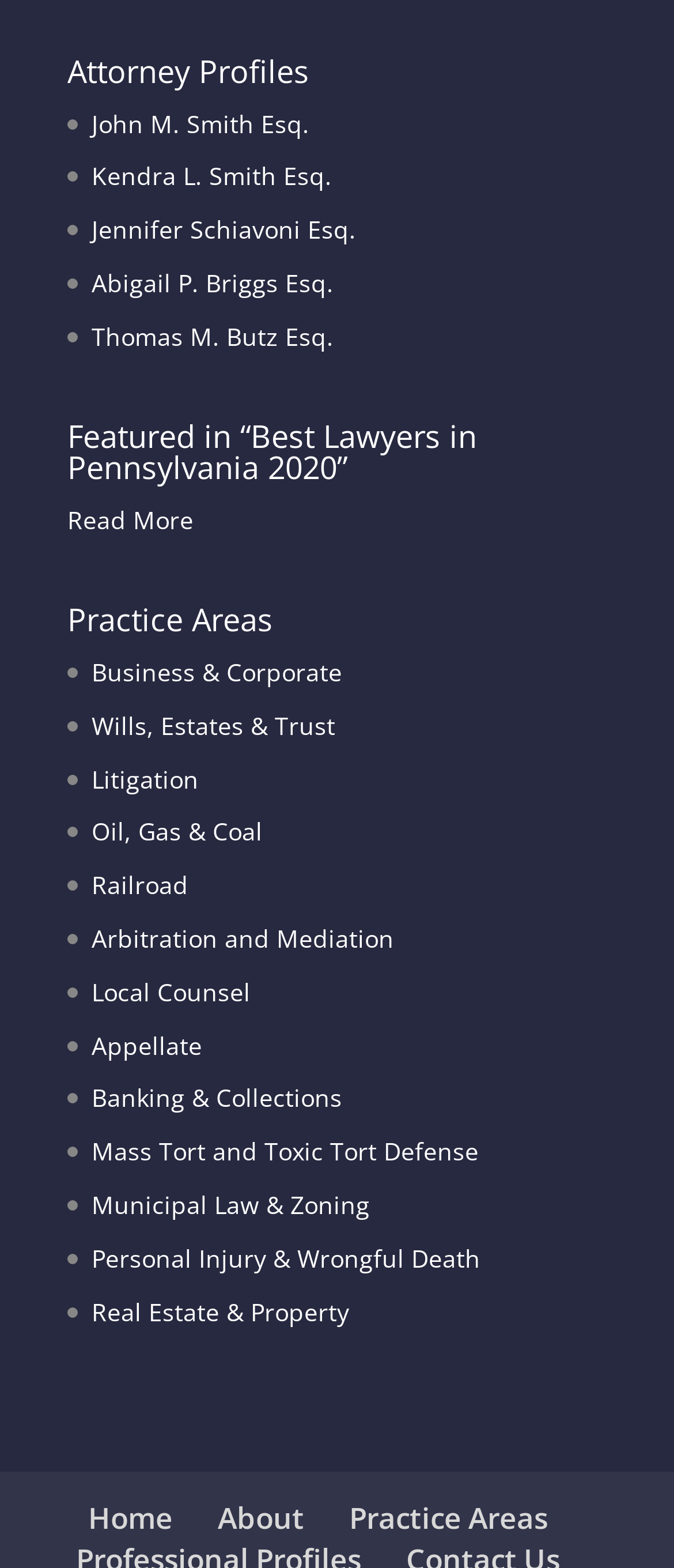Using the format (top-left x, top-left y, bottom-right x, bottom-right y), provide the bounding box coordinates for the described UI element. All values should be floating point numbers between 0 and 1: Jennifer Schiavoni Esq.

[0.136, 0.136, 0.528, 0.157]